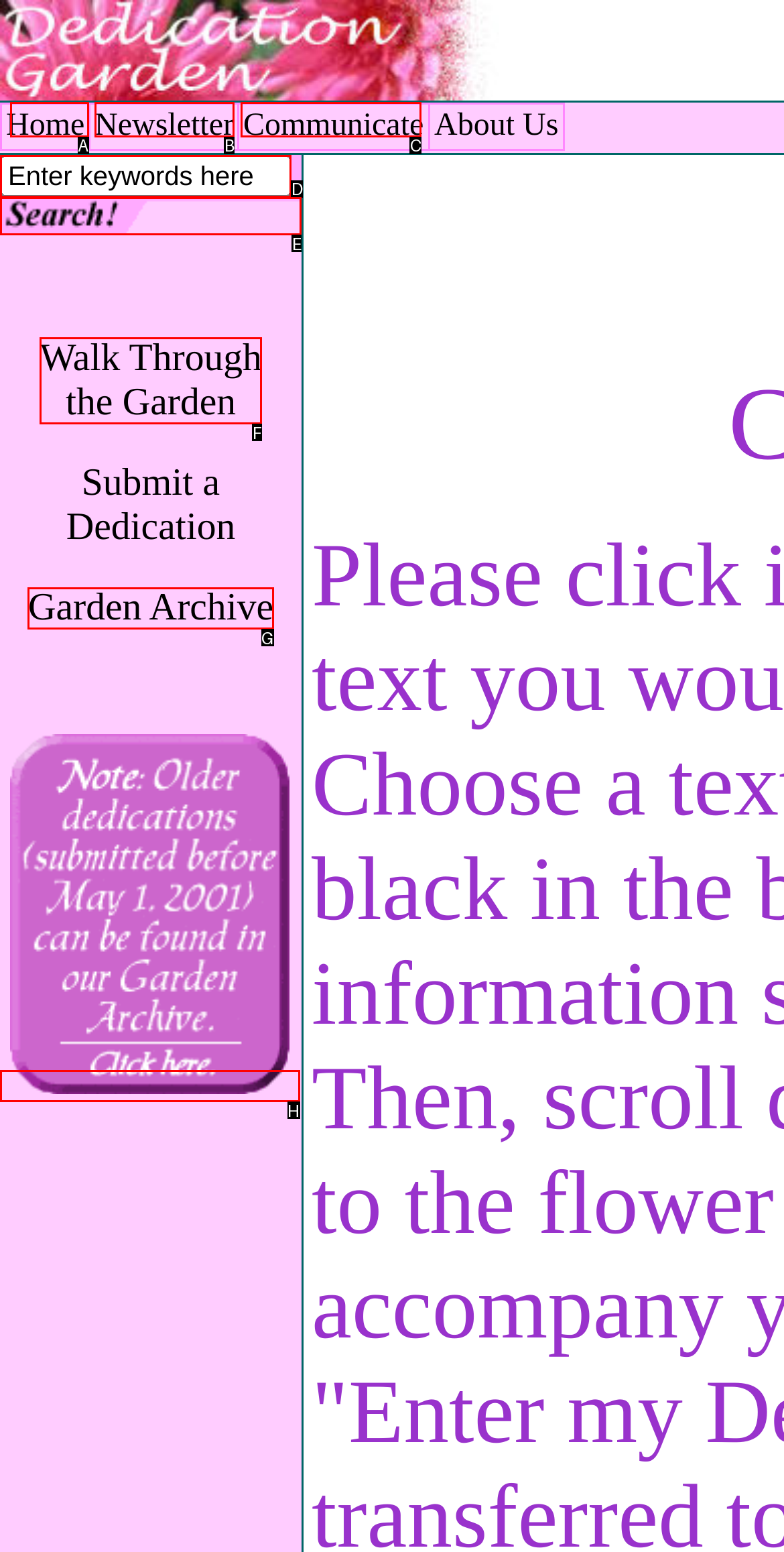Select the HTML element that best fits the description: Home
Respond with the letter of the correct option from the choices given.

A